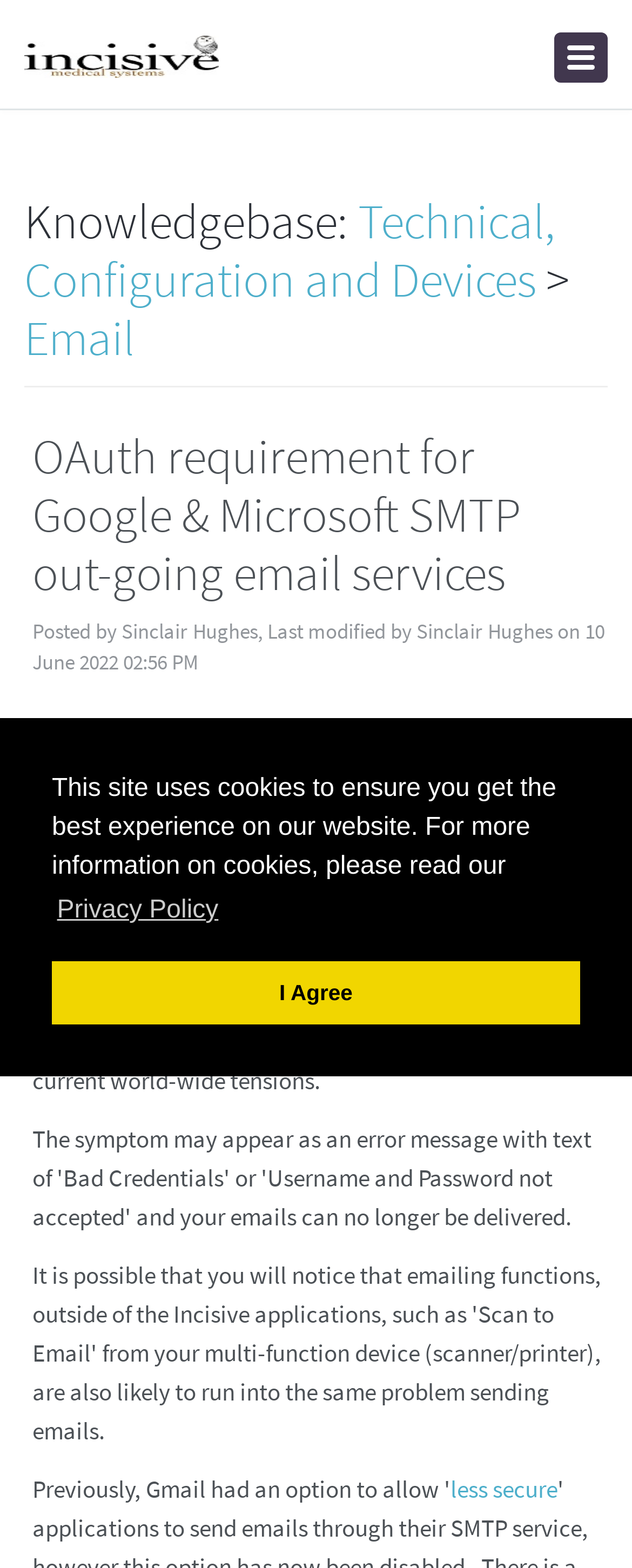Give a one-word or phrase response to the following question: What is the type of the second button in the cookie consent dialog?

dismiss cookie message